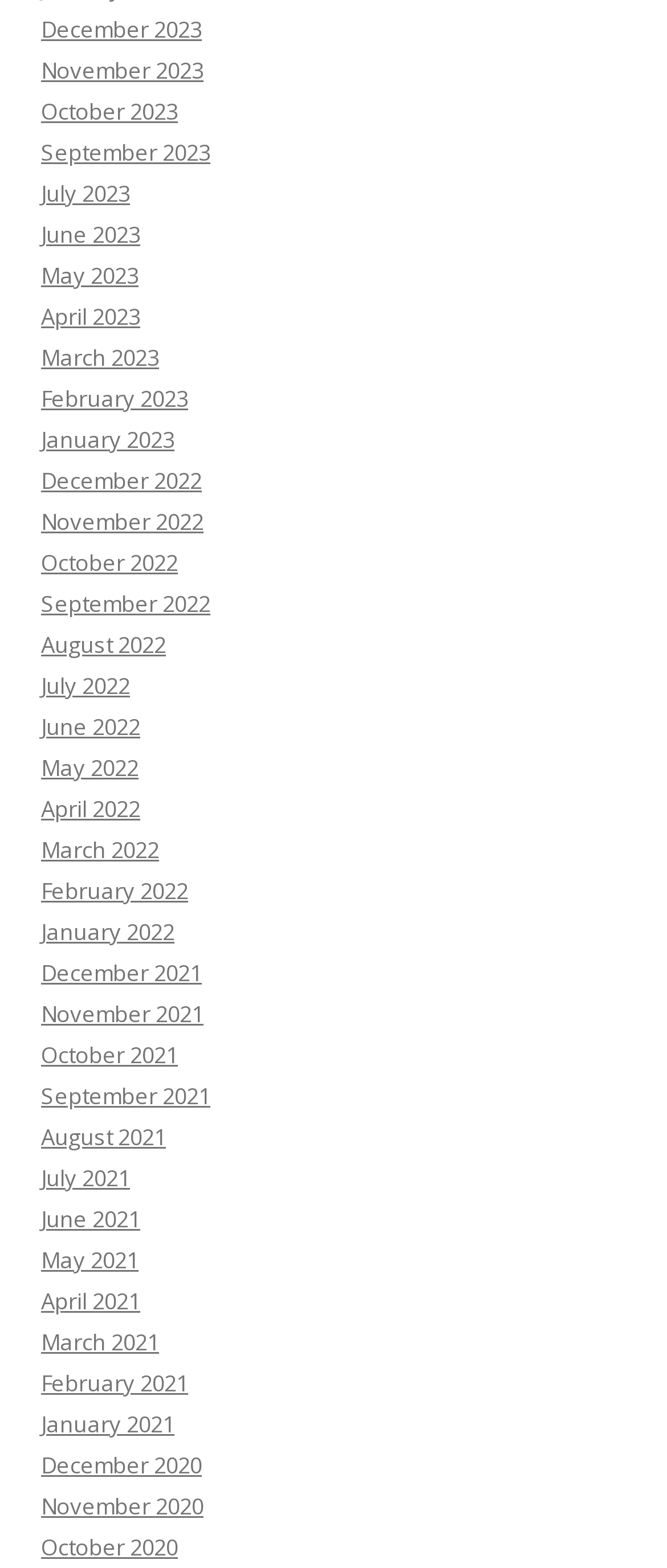Please pinpoint the bounding box coordinates for the region I should click to adhere to this instruction: "Click 'Get Started! APPLY ONLINE'".

None